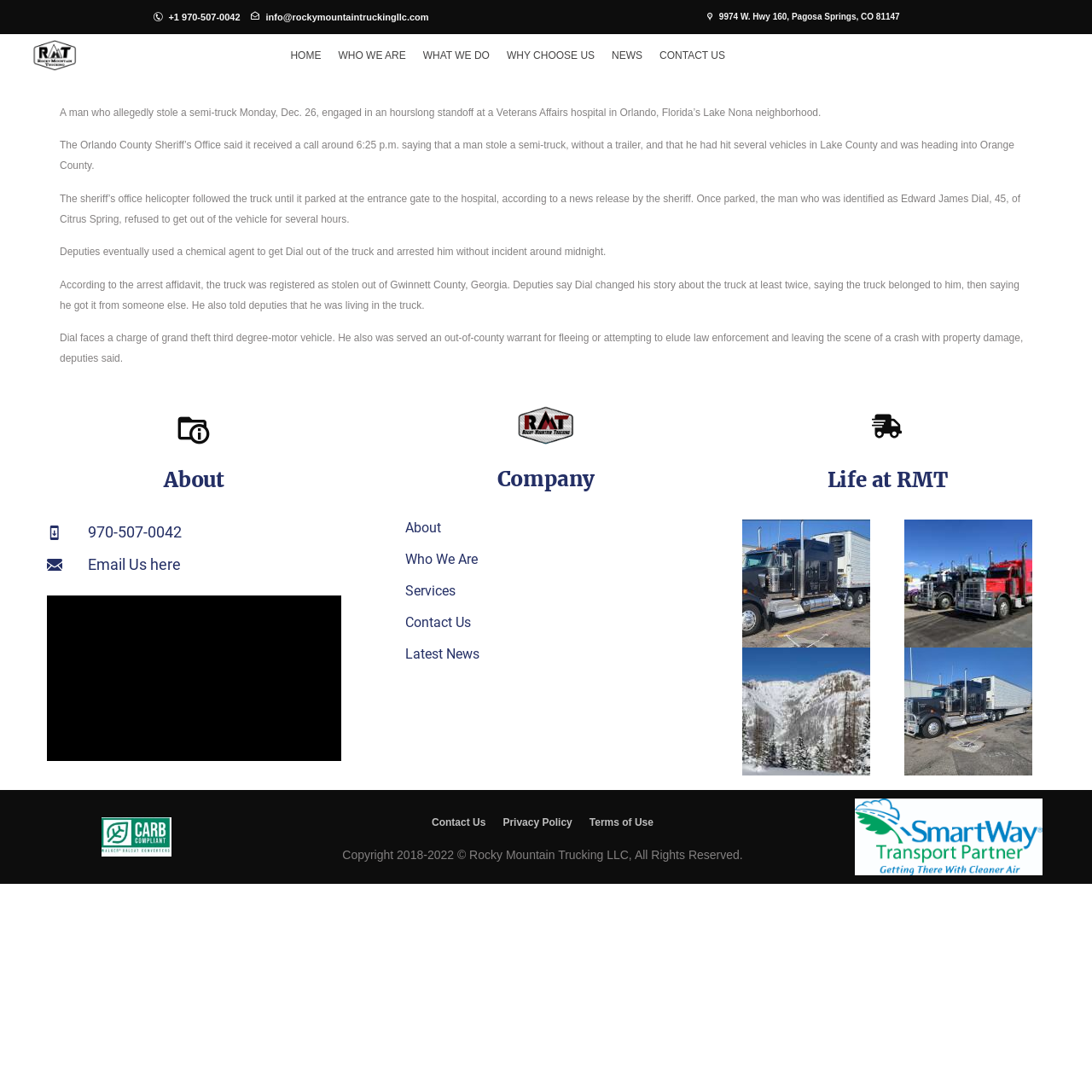Pinpoint the bounding box coordinates of the element you need to click to execute the following instruction: "Contact the company". The bounding box should be represented by four float numbers between 0 and 1, in the format [left, top, right, bottom].

[0.6, 0.038, 0.668, 0.063]